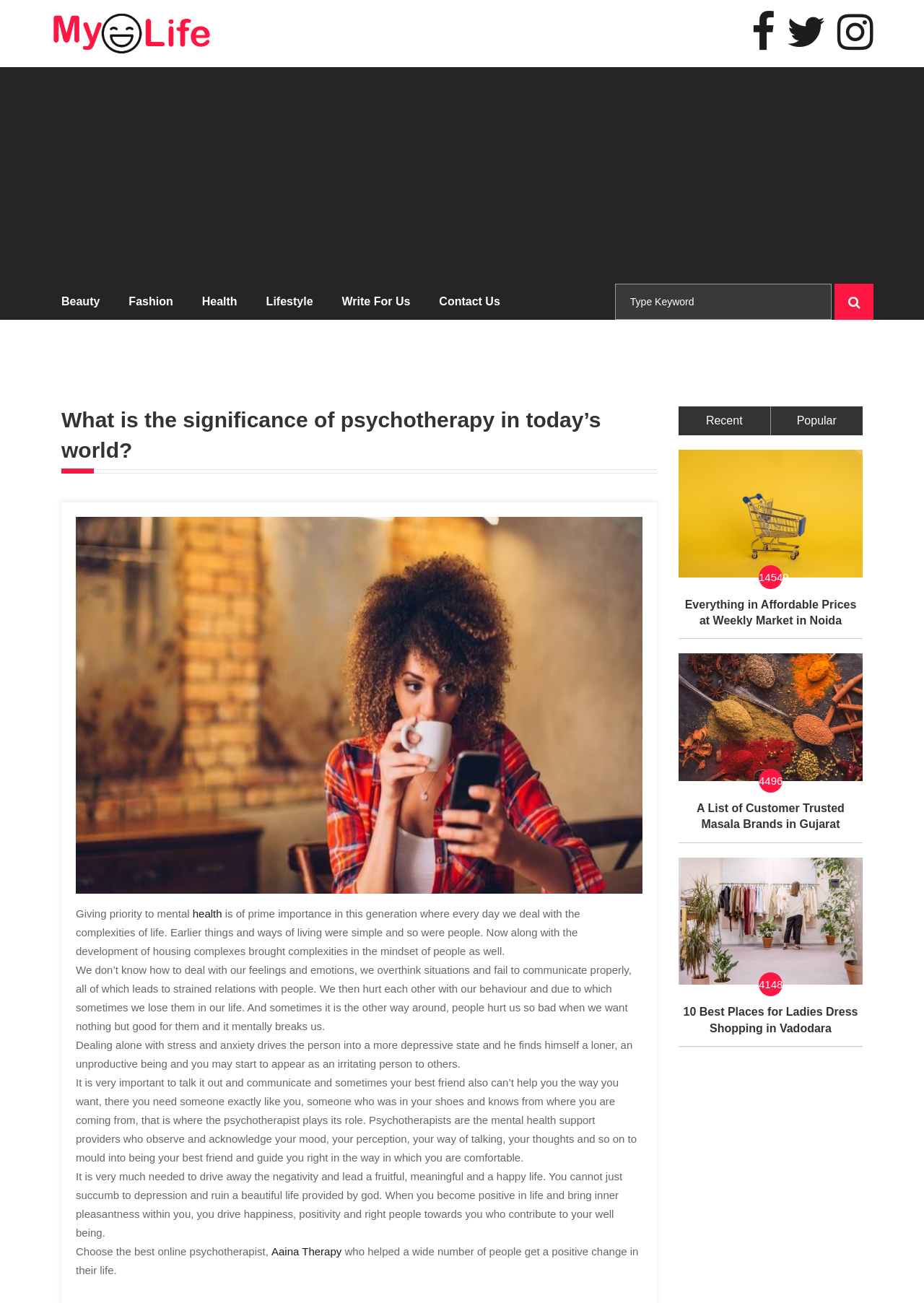Please specify the bounding box coordinates for the clickable region that will help you carry out the instruction: "Search for a keyword".

[0.665, 0.218, 0.9, 0.245]